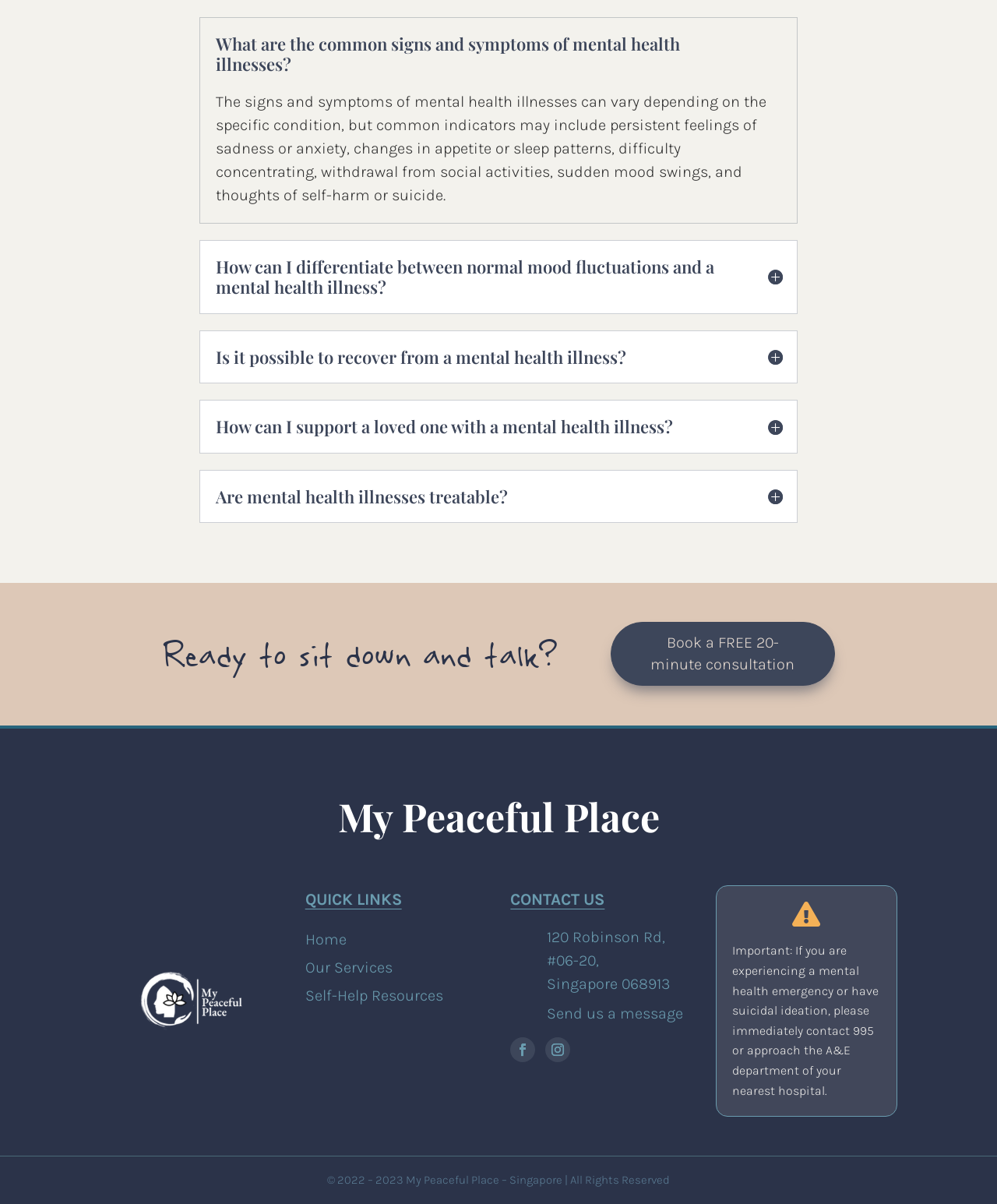From the webpage screenshot, identify the region described by Self-Help Resources. Provide the bounding box coordinates as (top-left x, top-left y, bottom-right x, bottom-right y), with each value being a floating point number between 0 and 1.

[0.306, 0.819, 0.444, 0.834]